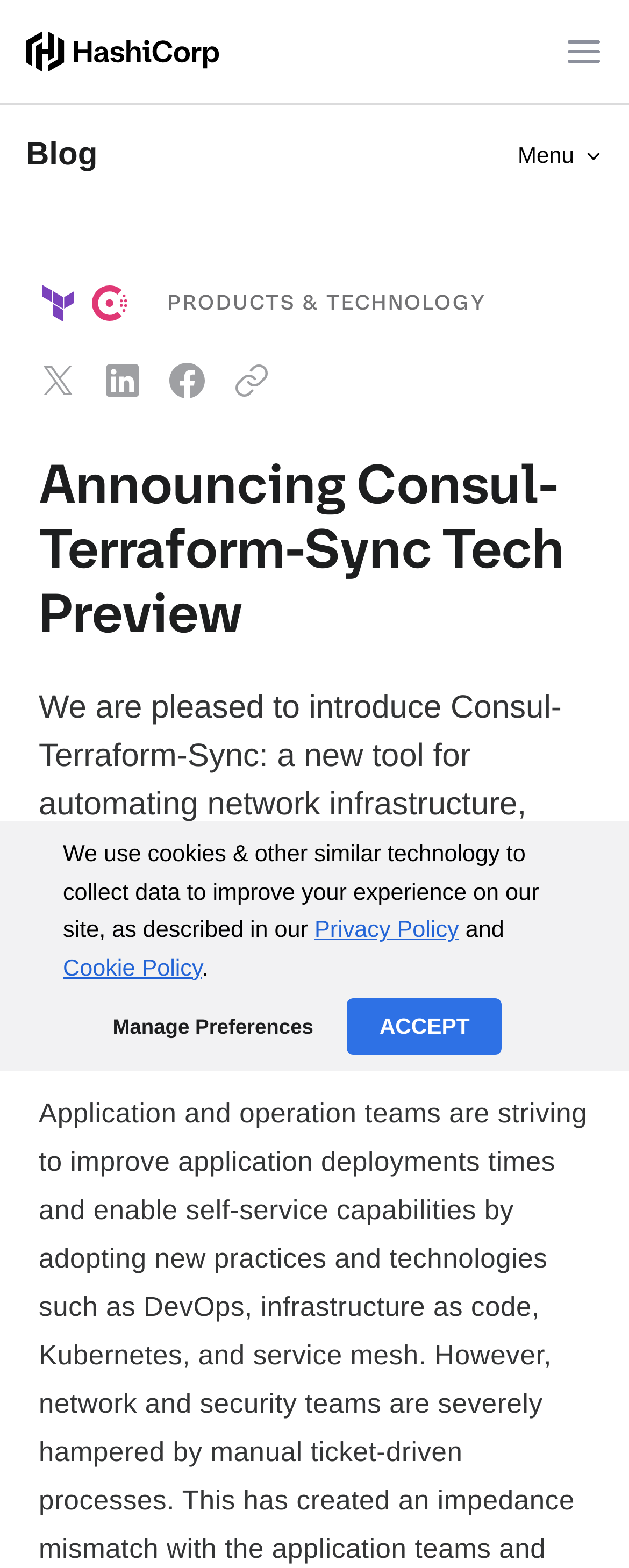Explain the webpage's design and content in an elaborate manner.

The webpage is an announcement page for Consul-Terraform-Sync, a new tool for automating network infrastructure. At the top left corner, there is a HashiCorp logo, which is a link. Next to it, there is a navigation menu for the HashiCorp website. On the top right corner, there is an "Open Menu" button.

Below the navigation menu, there are several links and buttons for sharing the page on social media platforms, such as Twitter, LinkedIn, and Facebook. There is also a "Copy URL" button. 

The main content of the page starts with a heading that reads "Announcing Consul-Terraform-Sync Tech Preview". Below the heading, there is a paragraph of text that introduces Consul-Terraform-Sync as a new tool for automating network infrastructure, powered by the robust Terraform provider ecosystem.

On the right side of the page, there is a section that displays the date "OCT 13 2020" and the author's name "DEVARSHI SHAH". 

At the bottom of the page, there is a section that informs users about the use of cookies and similar technology to collect data to improve the user experience. There are links to the Privacy Policy and Cookie Policy, as well as buttons to "Manage Preferences" and "ACCEPT".